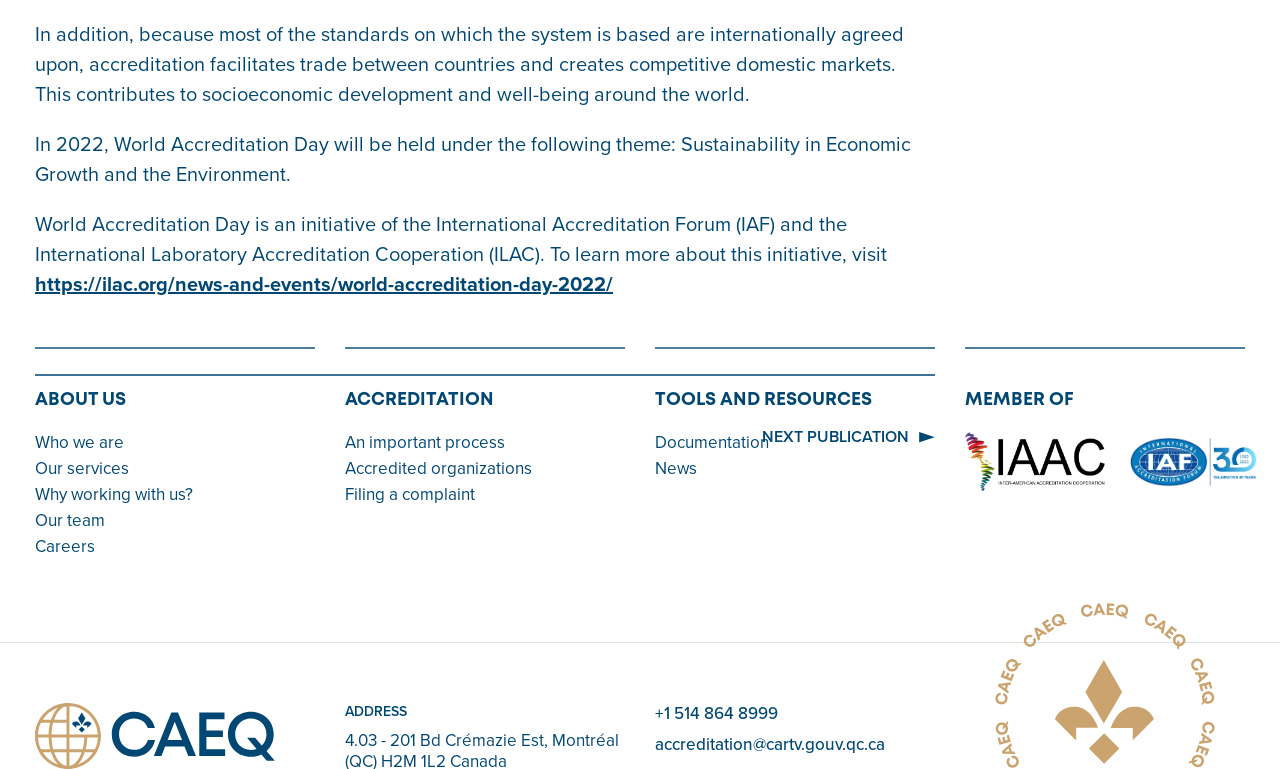What is the theme of World Accreditation Day in 2022?
Please ensure your answer is as detailed and informative as possible.

I found this information by reading the second StaticText element, which states 'In 2022, World Accreditation Day will be held under the following theme: Sustainability in Economic Growth and the Environment.'